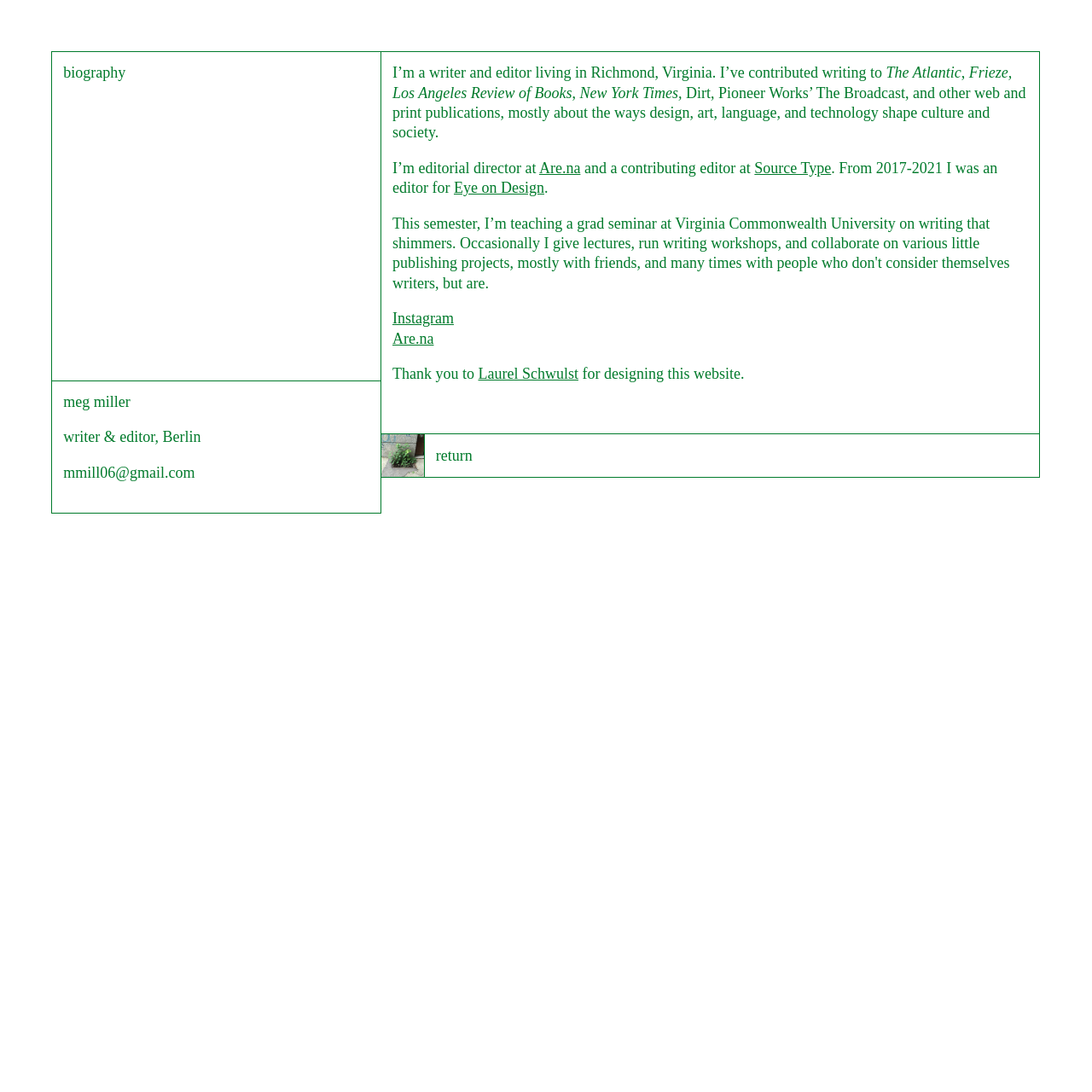Could you highlight the region that needs to be clicked to execute the instruction: "visit biography"?

[0.048, 0.048, 0.348, 0.087]